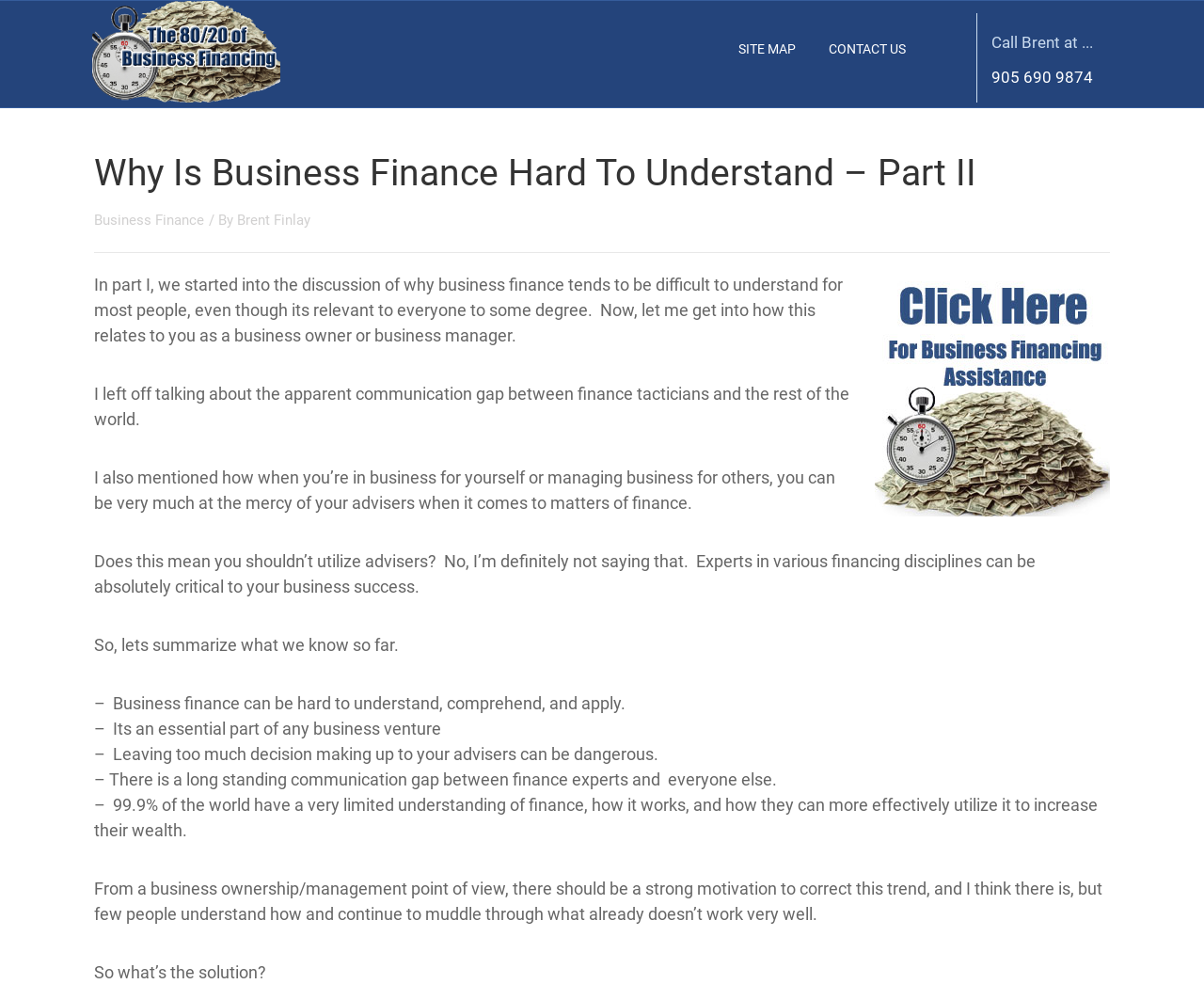Who is the author of this article?
Please interpret the details in the image and answer the question thoroughly.

I found the author's name by looking at the text '/ By' followed by the link 'Brent Finlay', which suggests that Brent Finlay is the author of this article.